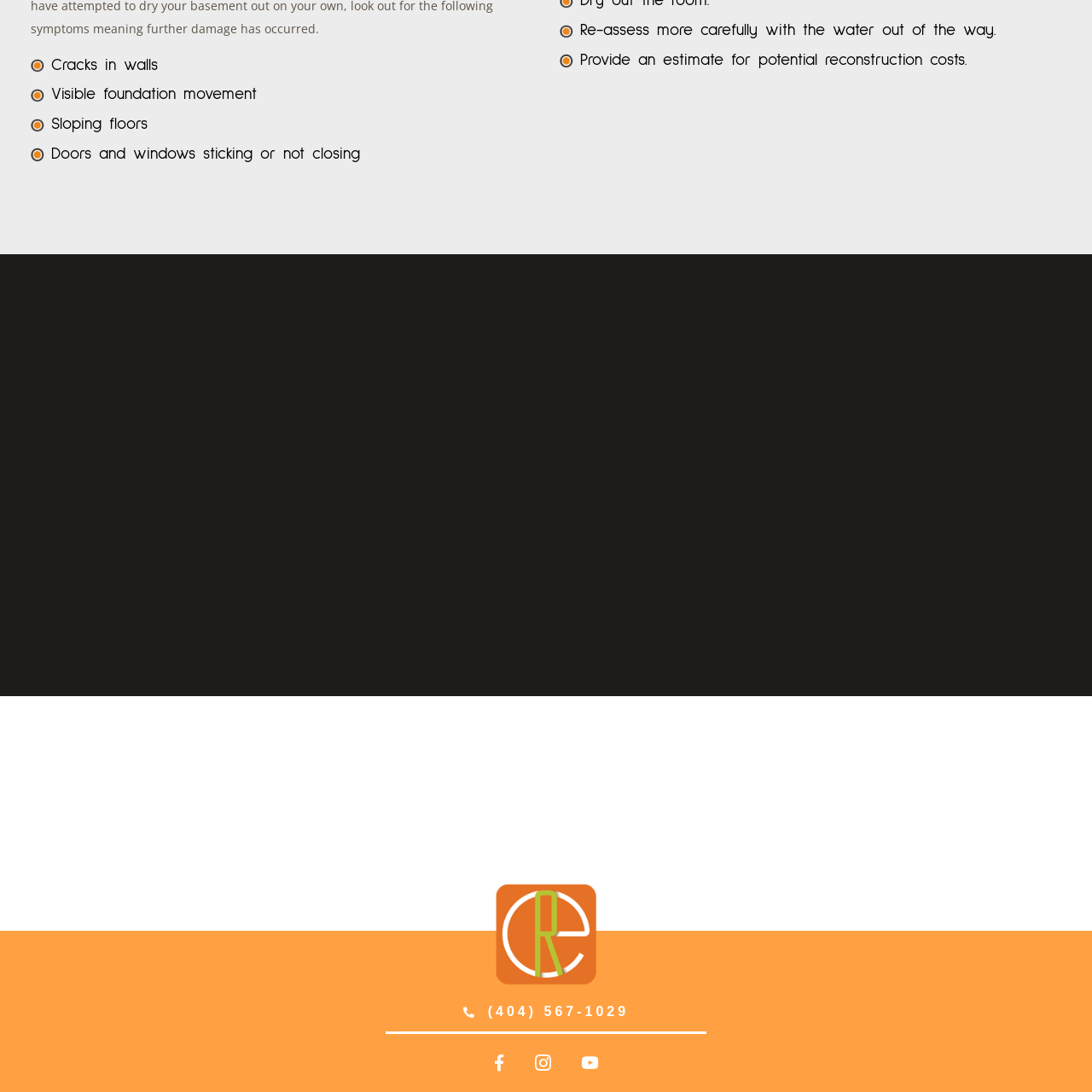Describe in detail the portion of the image that is enclosed within the red boundary.

The image depicts a simple bullet point icon, typically used to denote key points or important information. In the context of the surrounding text, which discusses the impacts of flooding and the symptoms indicating further damage, the icon likely serves as a visual marker for listing critical indicators to watch for in the event of flood damage. These indicators may include signs such as cracks in walls, sloping floors, and sticking doors or windows. This visual cue enhances the readability and organization of information related to the necessary actions one should take when dealing with flooding issues.